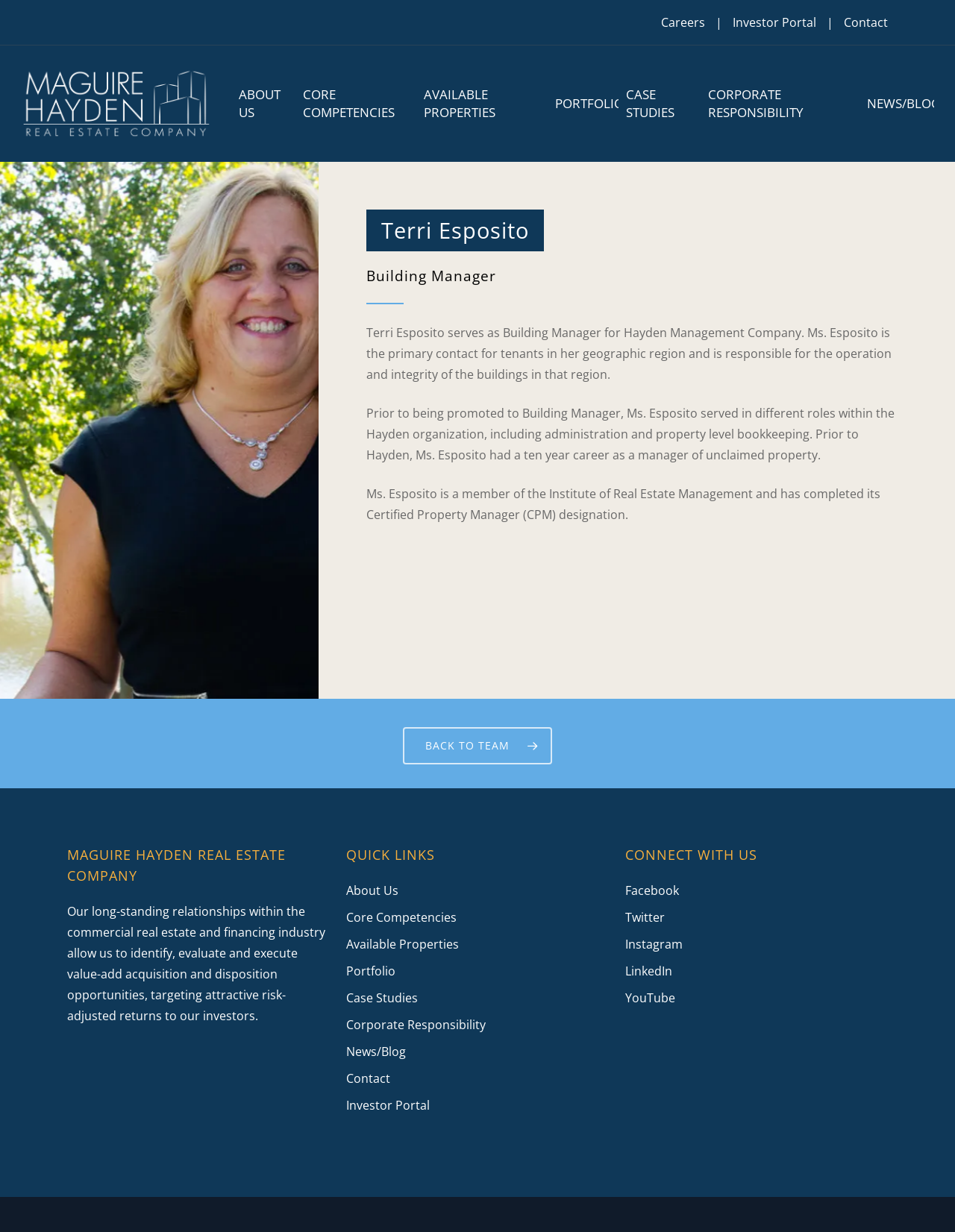What is the purpose of the 'BACK TO TEAM' button?
Use the image to give a comprehensive and detailed response to the question.

I inferred this by looking at the button's text and its location on the page, which suggests that it is a navigation element that allows the user to return to a previous page or section, likely the team page.